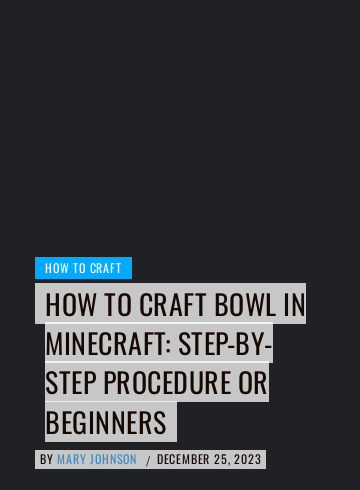What is the publication date of the article?
Refer to the image and give a detailed answer to the query.

The publication date is mentioned at the bottom of the article, which is 'December 25, 2023'. This information is provided to indicate when the article was published.